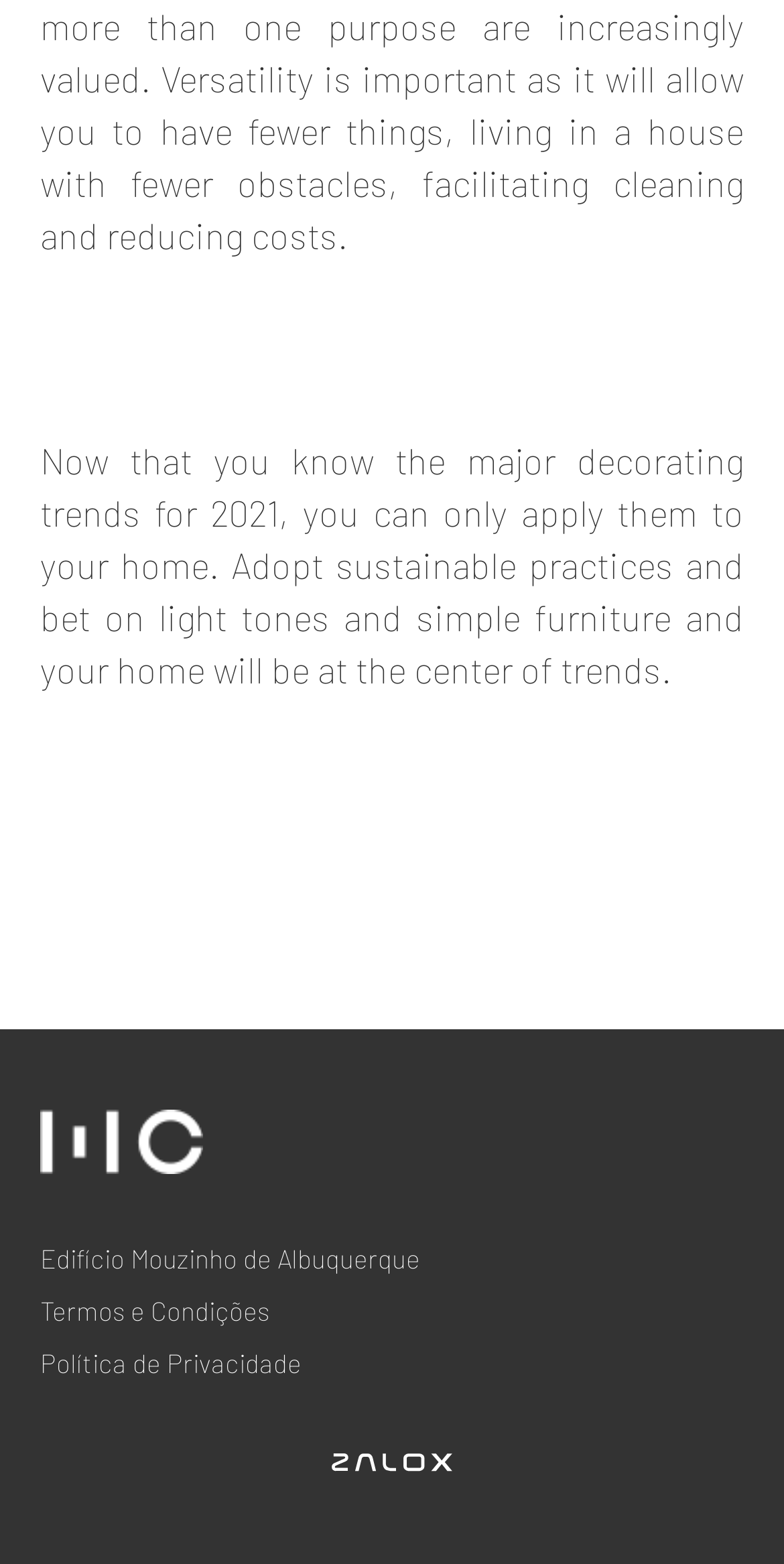Determine the bounding box for the UI element that matches this description: "Termos e Condições".

[0.051, 0.822, 0.536, 0.853]